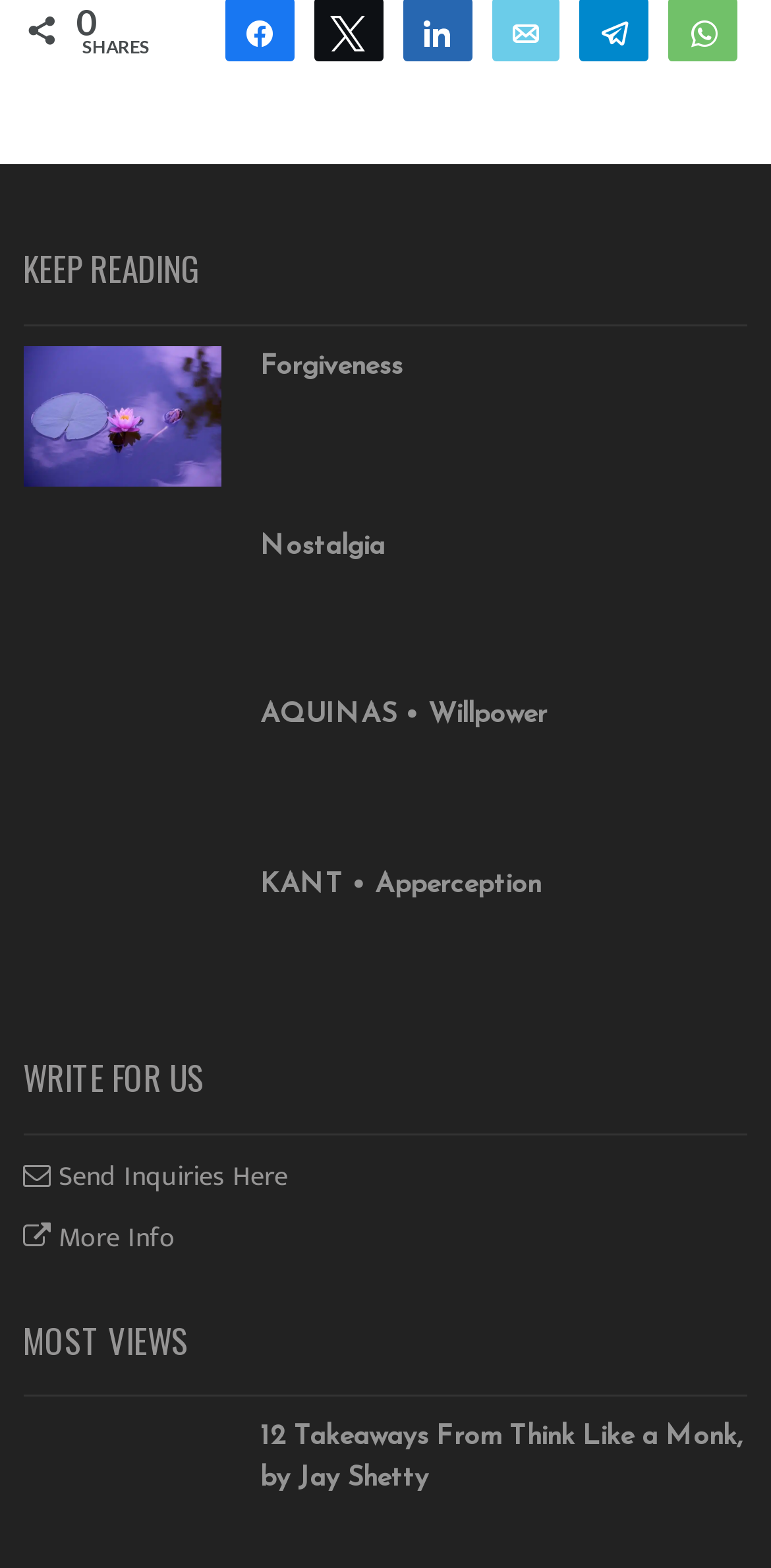What is the last section on the webpage?
Based on the image, provide a one-word or brief-phrase response.

MOST VIEWS